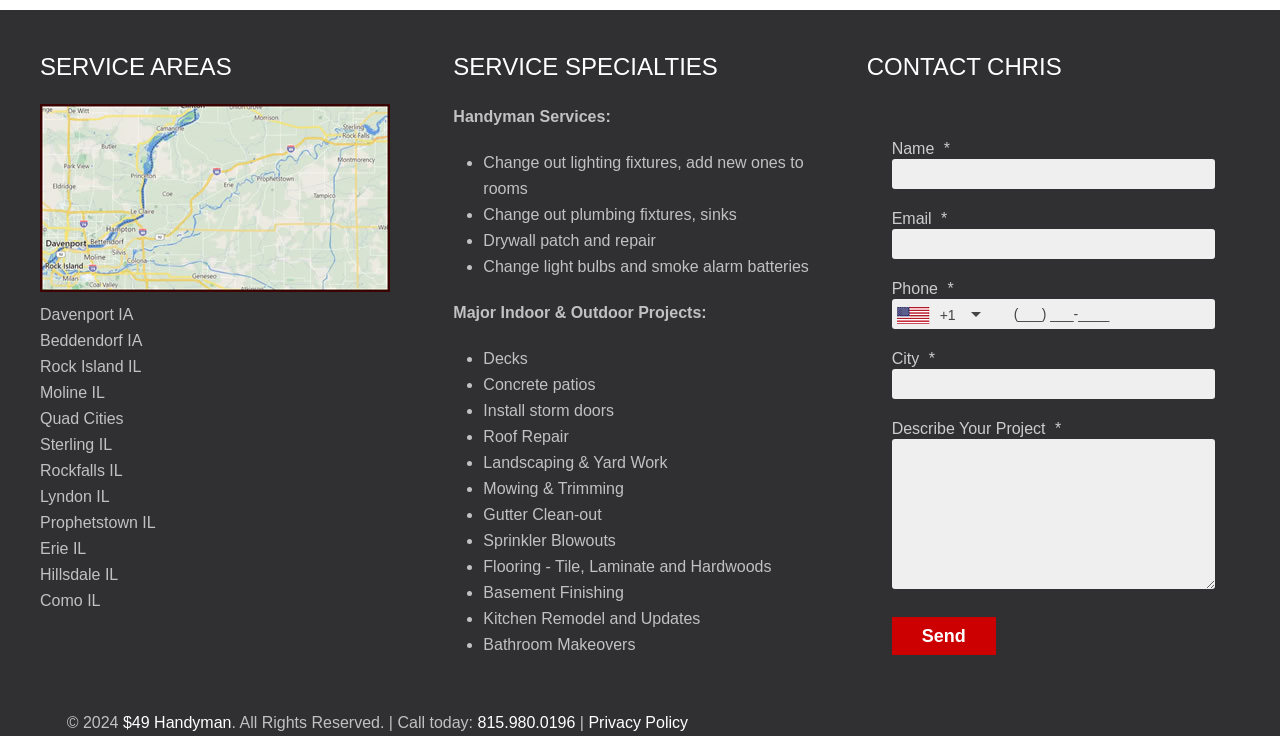Determine the bounding box coordinates for the UI element described. Format the coordinates as (top-left x, top-left y, bottom-right x, bottom-right y) and ensure all values are between 0 and 1. Element description: $49 Handyman

[0.096, 0.97, 0.181, 0.993]